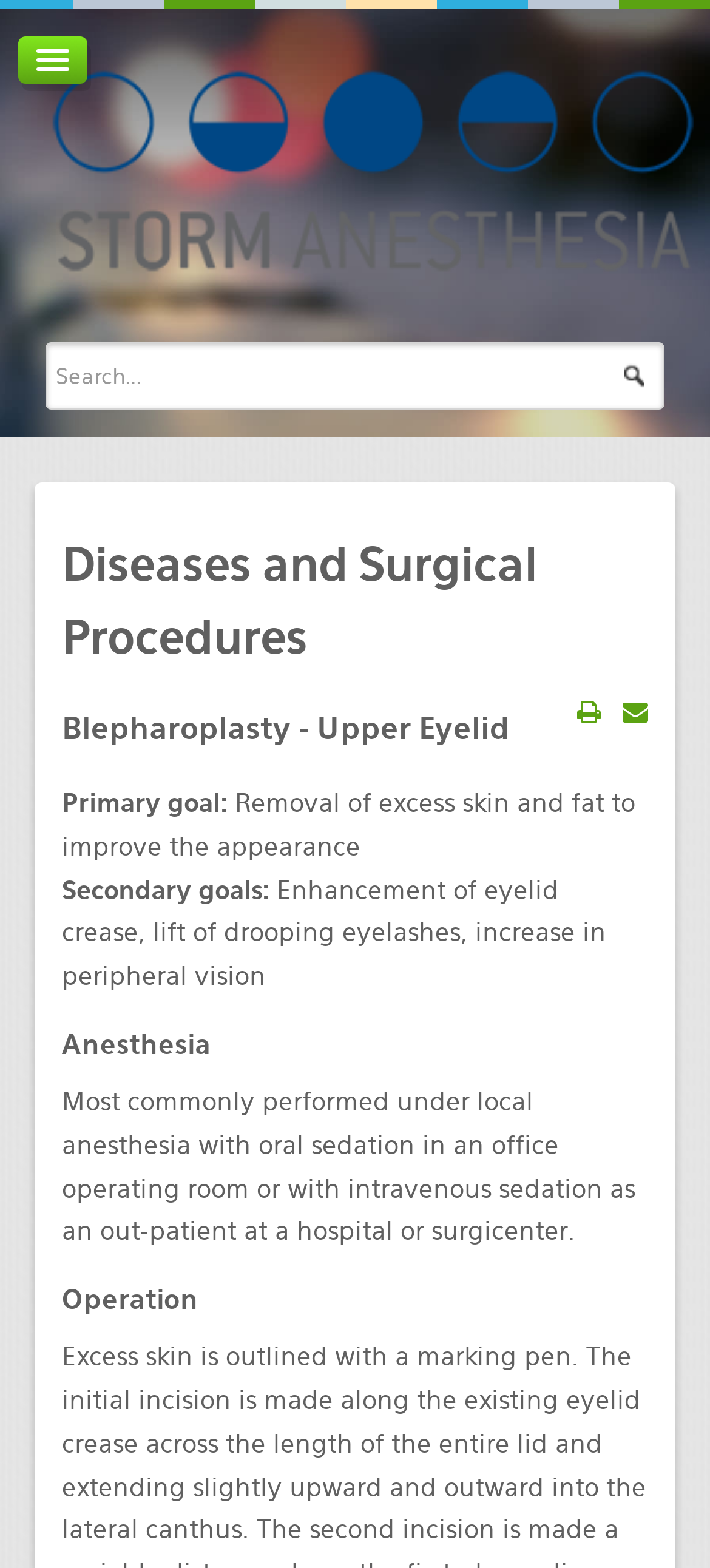How many links are there in the top navigation menu?
Please answer the question with a single word or phrase, referencing the image.

9